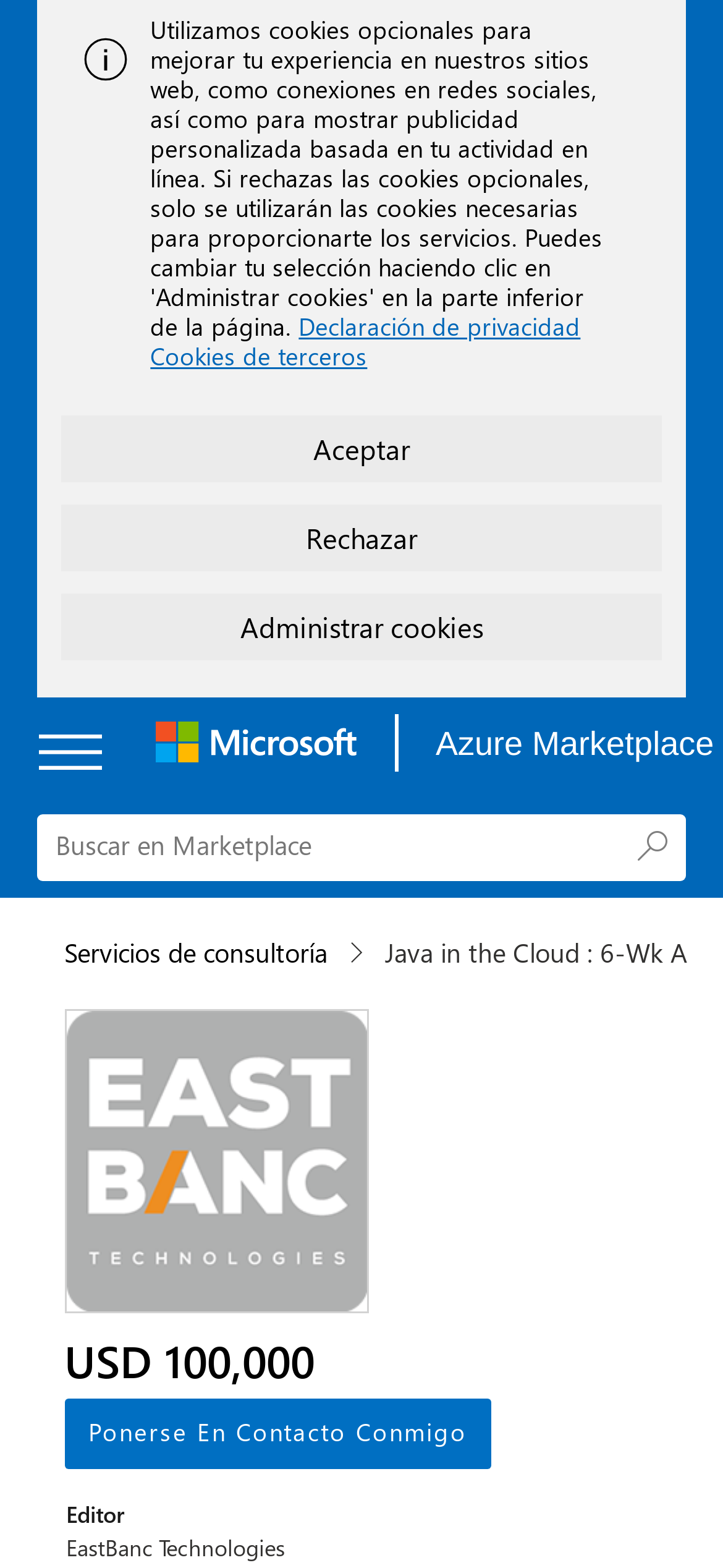Locate the bounding box coordinates of the clickable area needed to fulfill the instruction: "View Java in the Cloud image".

[0.091, 0.645, 0.506, 0.836]